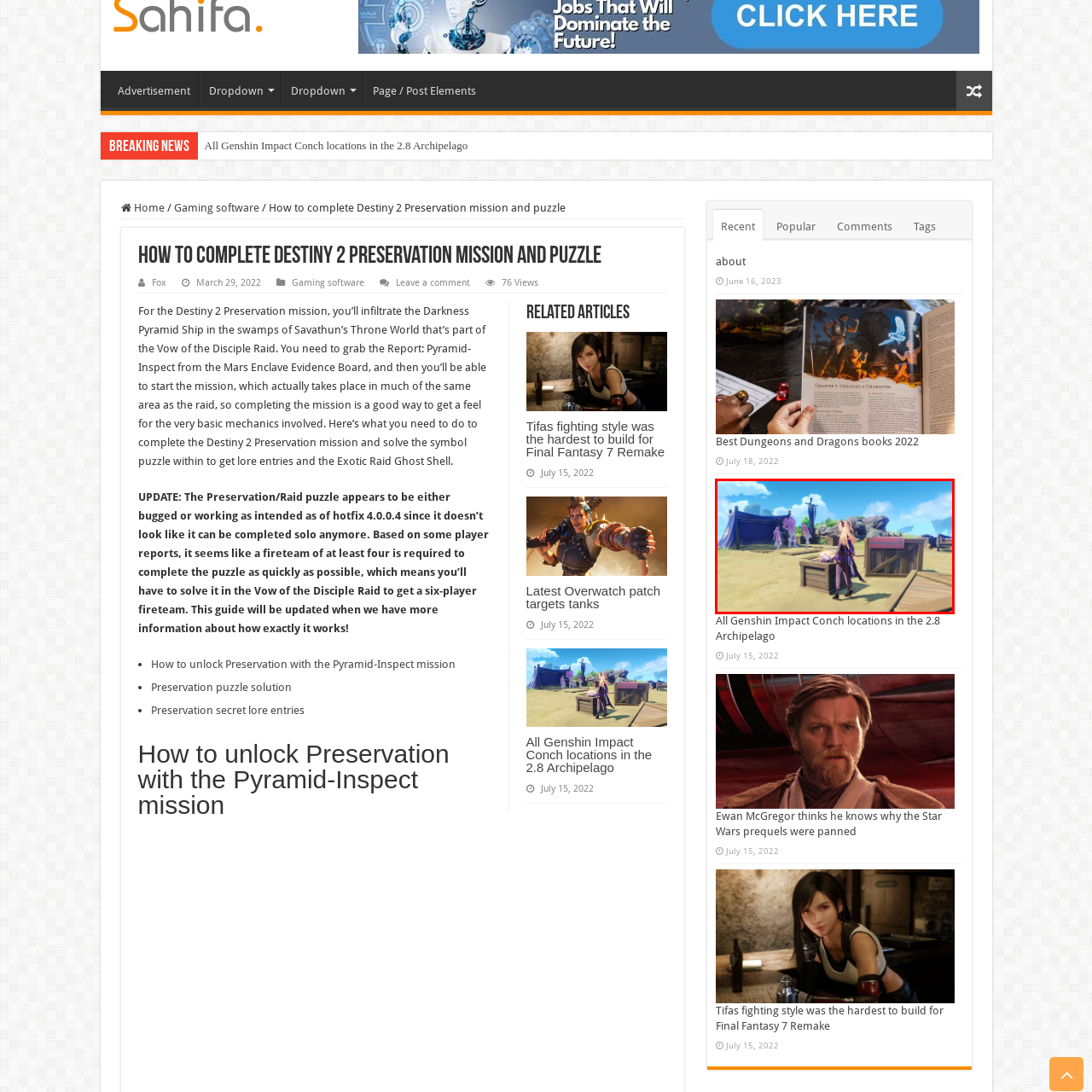What is the color of the sky in the scene?
Inspect the image enclosed by the red bounding box and provide a detailed and comprehensive answer to the question.

The caption describes the sky in the scene as clear blue, which enhances the sense of exploration and is characteristic of the game's enchanting world.